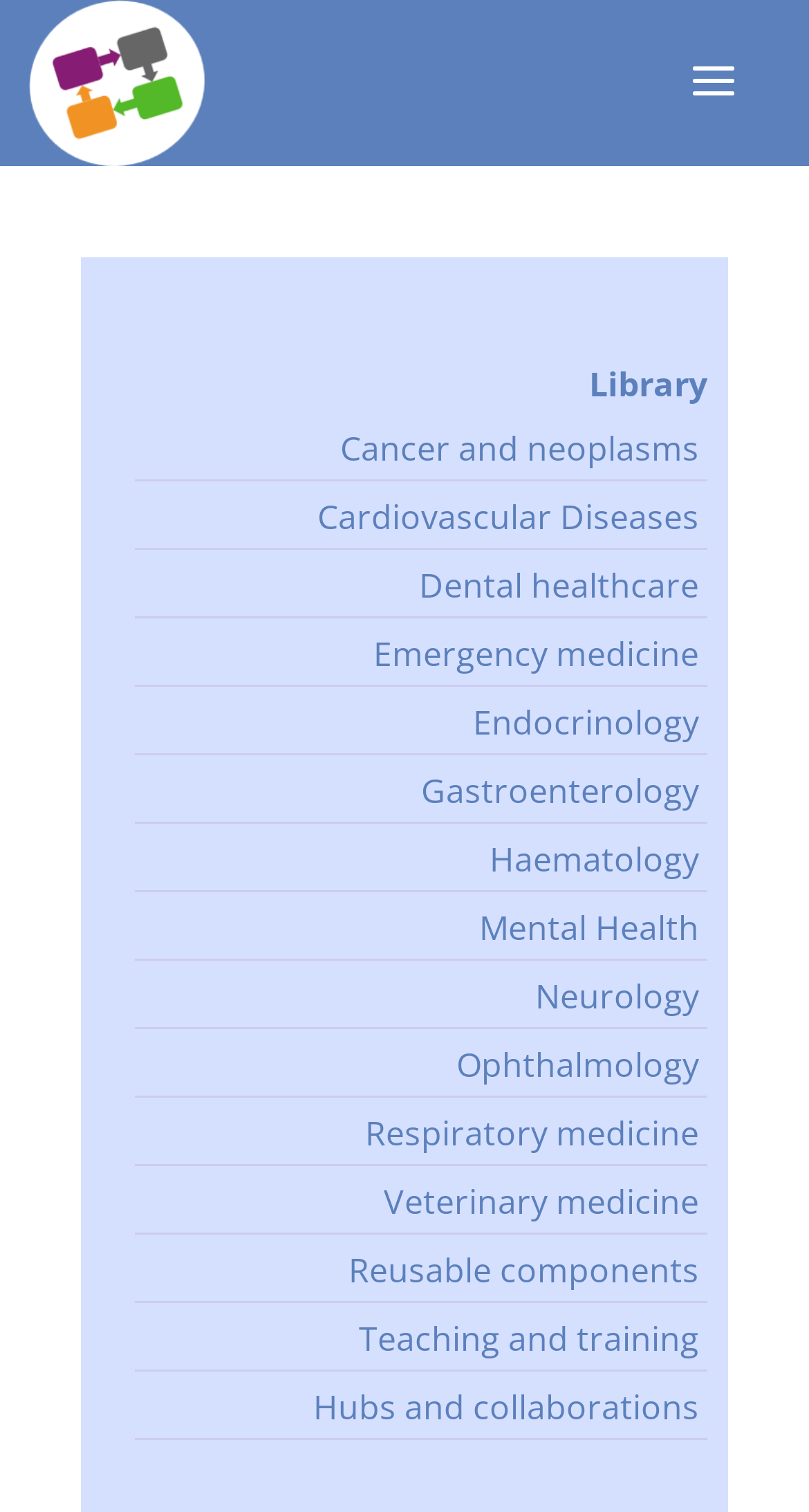Kindly determine the bounding box coordinates of the area that needs to be clicked to fulfill this instruction: "browse the library".

[0.728, 0.239, 0.874, 0.269]